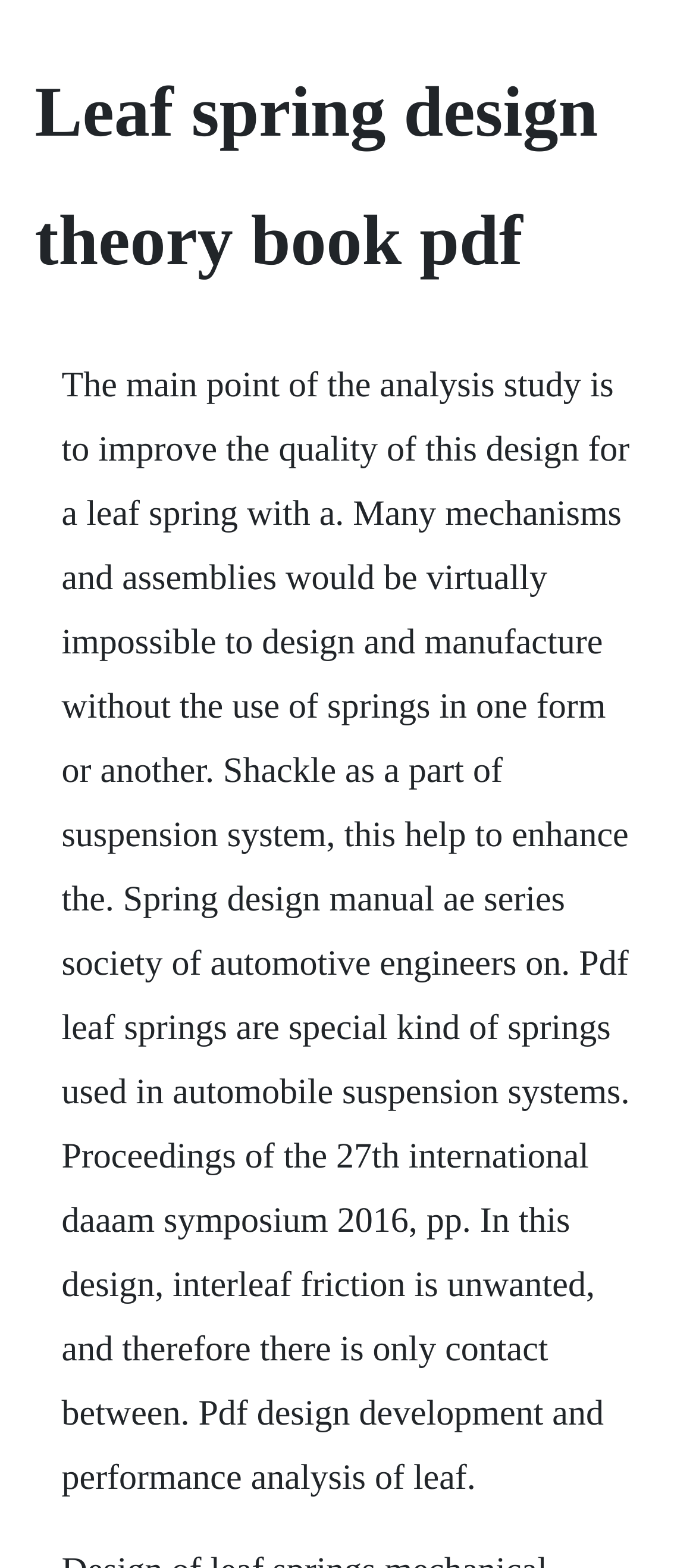Locate the headline of the webpage and generate its content.

Leaf spring design theory book pdf